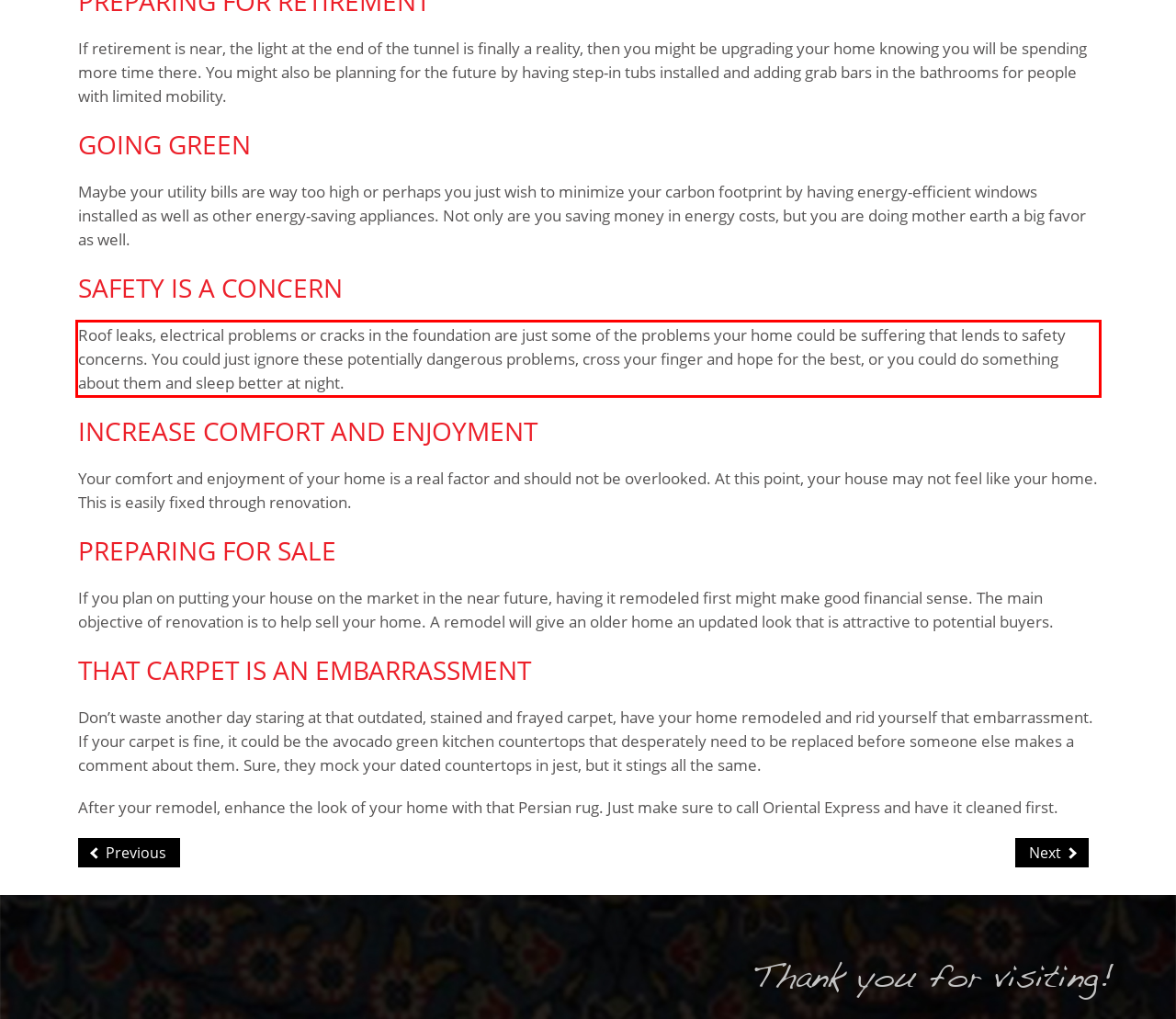Please perform OCR on the UI element surrounded by the red bounding box in the given webpage screenshot and extract its text content.

Roof leaks, electrical problems or cracks in the foundation are just some of the problems your home could be suffering that lends to safety concerns. You could just ignore these potentially dangerous problems, cross your finger and hope for the best, or you could do something about them and sleep better at night.